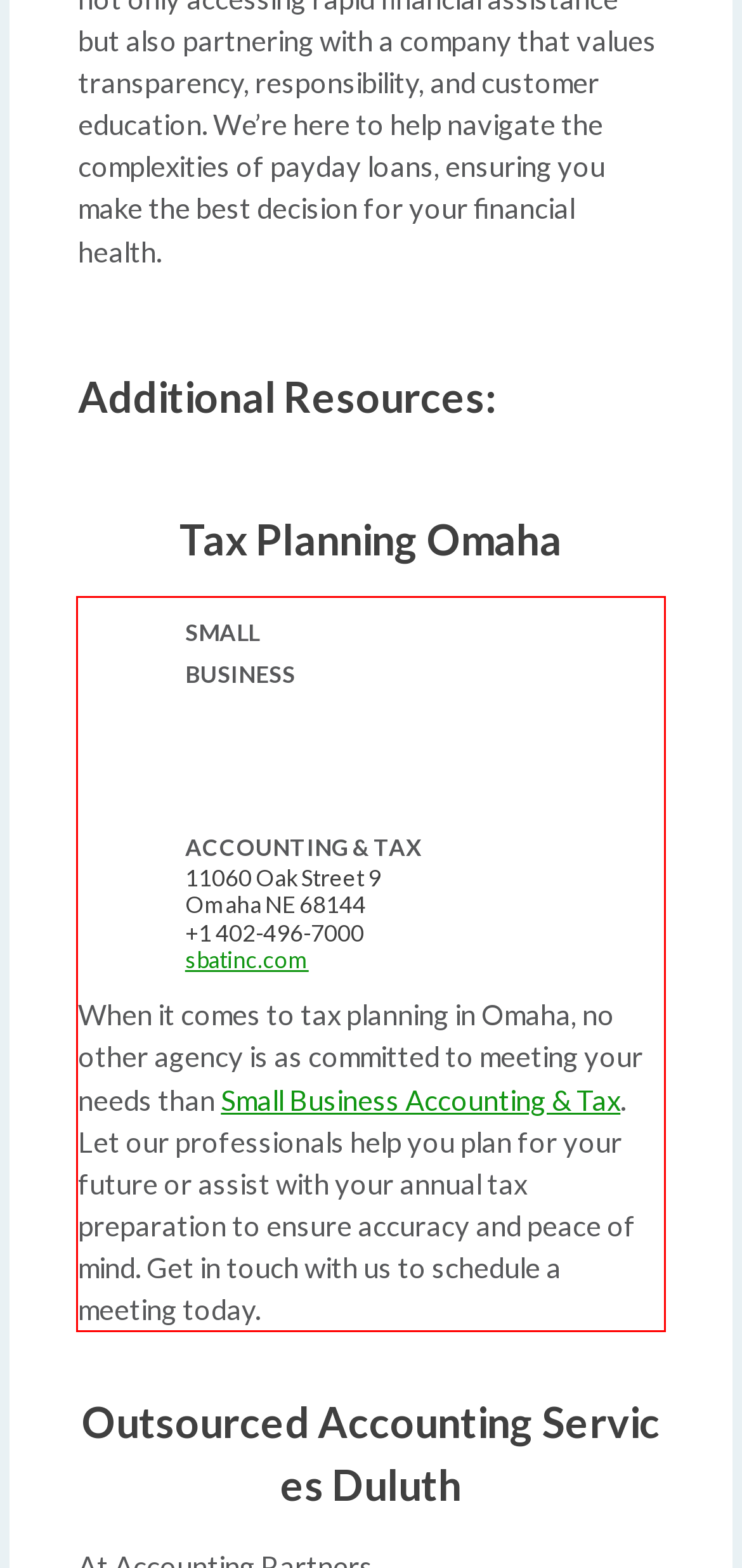In the screenshot of the webpage, find the red bounding box and perform OCR to obtain the text content restricted within this red bounding box.

When it comes to tax planning in Omaha, no other agency is as committed to meeting your needs than Small Business Accounting & Tax. Let our professionals help you plan for your future or assist with your annual tax preparation to ensure accuracy and peace of mind. Get in touch with us to schedule a meeting today.